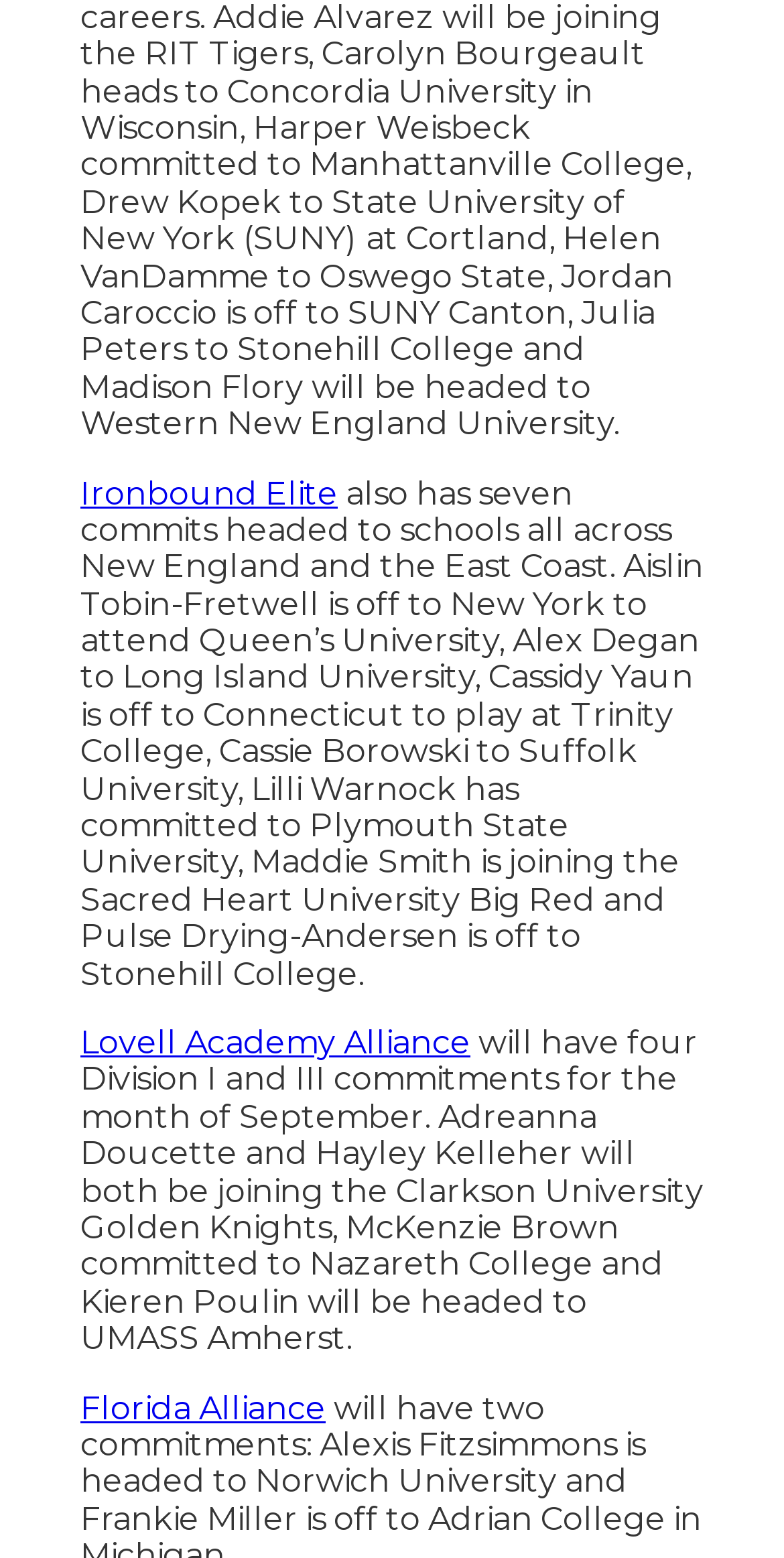Ascertain the bounding box coordinates for the UI element detailed here: "Lovell Academy Alliance". The coordinates should be provided as [left, top, right, bottom] with each value being a float between 0 and 1.

[0.103, 0.657, 0.6, 0.681]